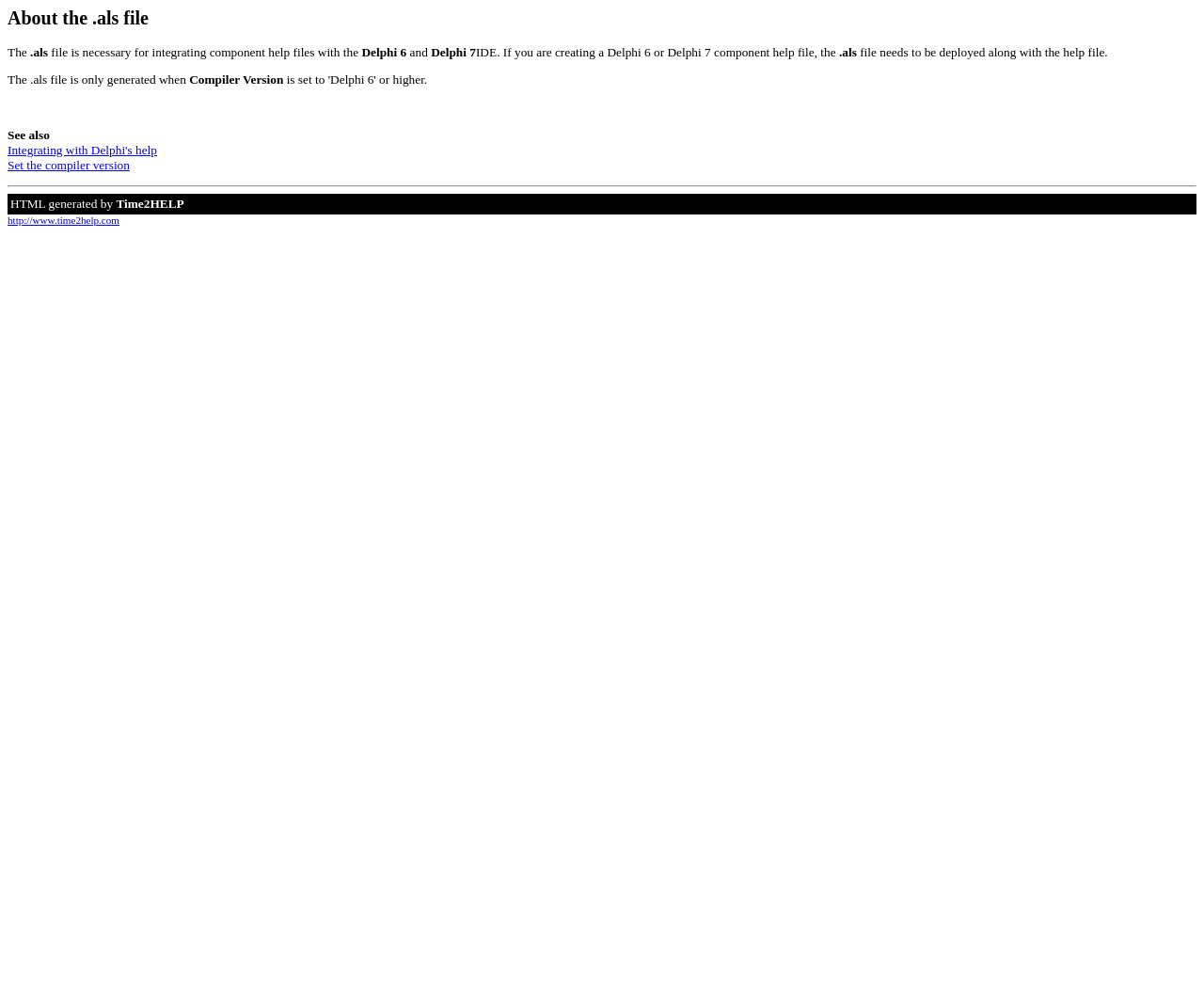Craft a detailed narrative of the webpage's structure and content.

The webpage is about the .als file, which is necessary for integrating component help files with Delphi 6 and 7 IDE. The page has a heading at the top, "About the .als file". Below the heading, there is a paragraph of text that explains the purpose of the .als file, mentioning that it needs to be deployed along with the help file. 

To the right of the paragraph, there are two links, "Integrating with Delphi's help" and "Set the compiler version", which are positioned one below the other. 

Further down, there is a horizontal separator line, followed by a table with a single row and cell containing the text "HTML generated by Time2HELP". 

At the bottom of the page, there is a link to the website "http://www.time2help.com".